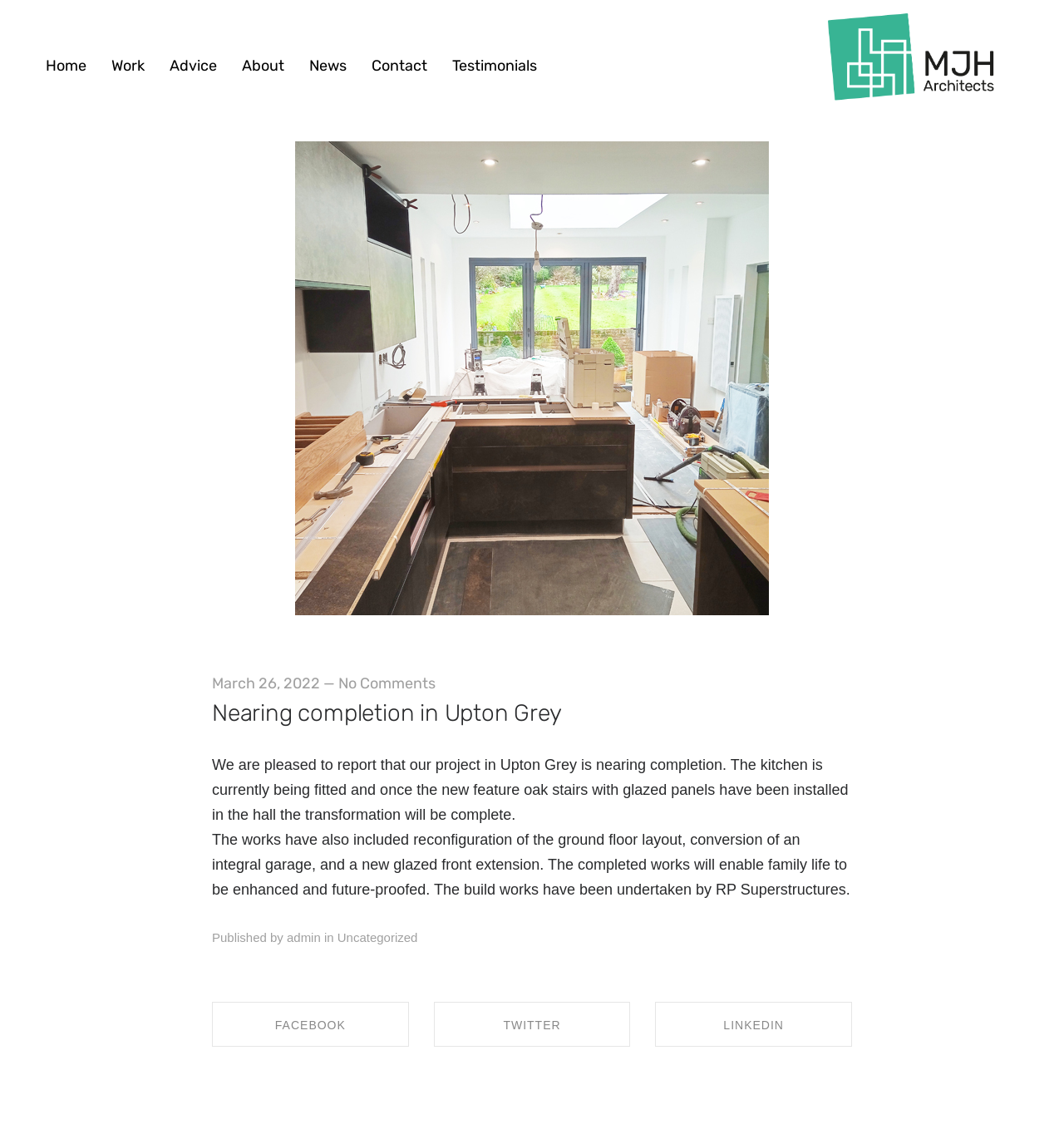Give a short answer to this question using one word or a phrase:
What is the current status of the project in Upton Grey?

Nearing completion